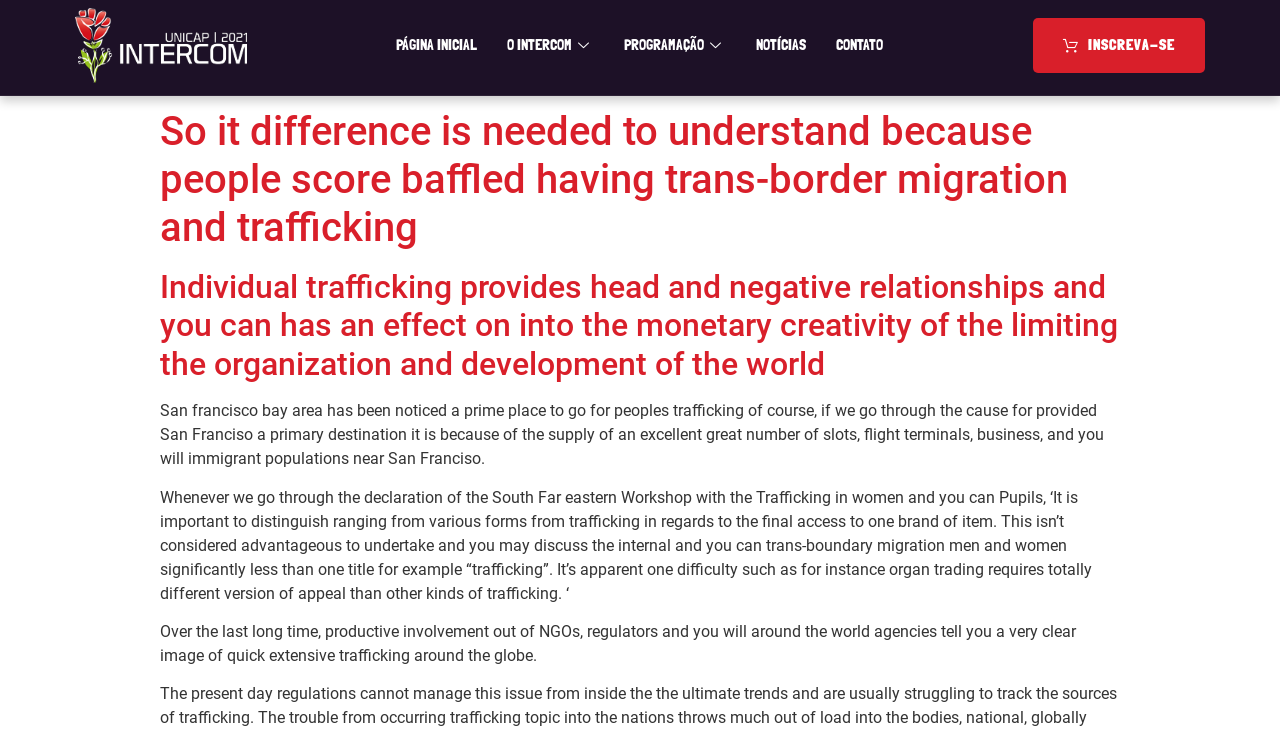What has been the trend of human trafficking in recent years?
Refer to the screenshot and deliver a thorough answer to the question presented.

According to the webpage, the involvement of NGOs, governments, and international agencies has shown a clear picture of extensive and quick human trafficking around the world in recent years.